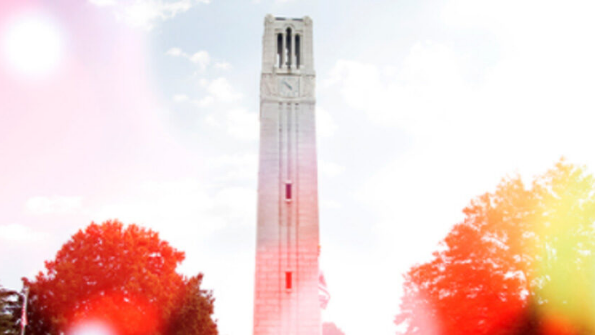Use a single word or phrase to answer the following:
What is the context in which this image is featured?

planned and deferred gifts